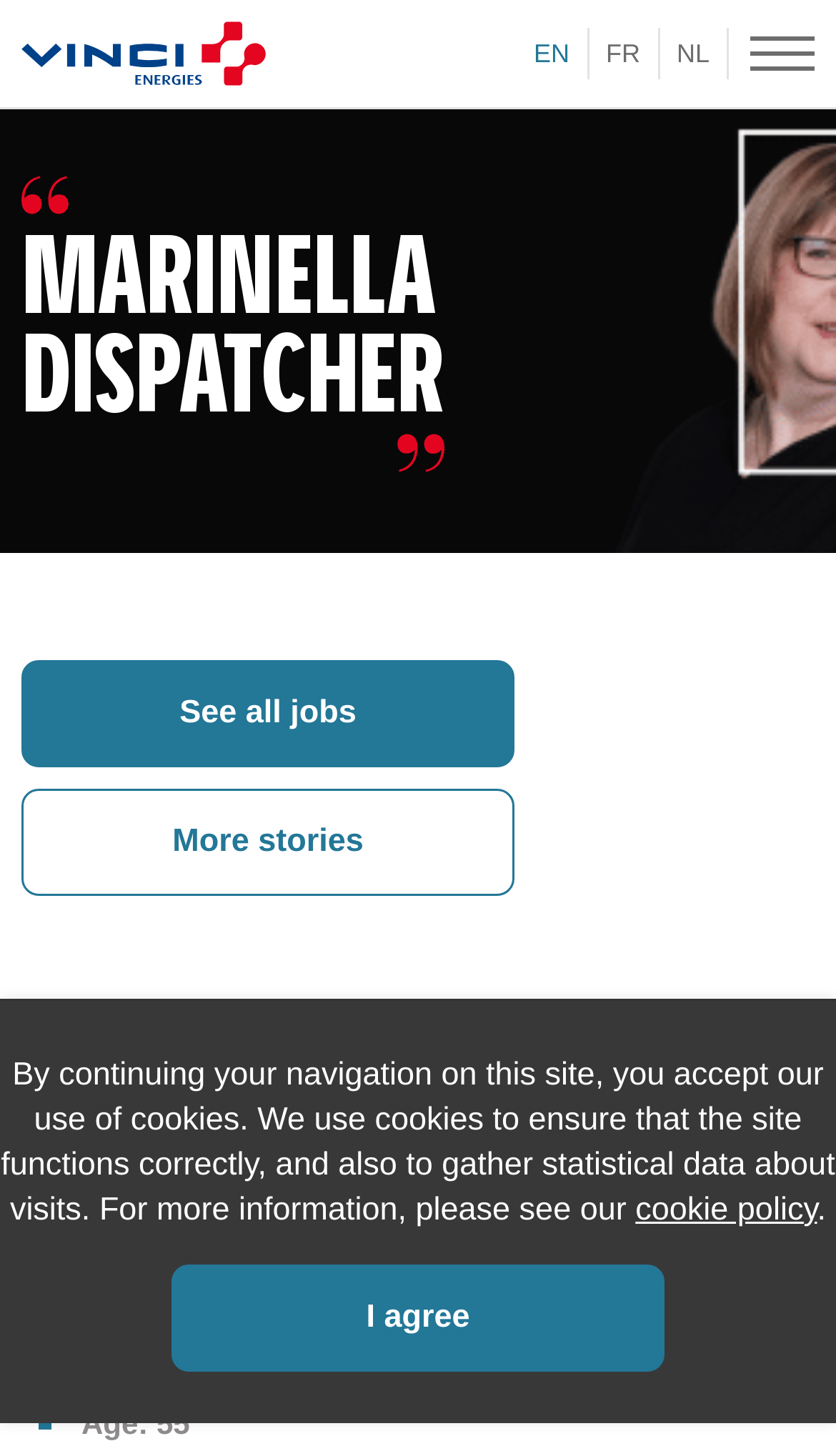Elaborate on the information and visuals displayed on the webpage.

The webpage is about Marinella De Paepe, a 55-year-old dispatcher at Cegelec, who works in the technology industry. At the top of the page, there are several language options, including EN, FR, and NL, positioned horizontally next to each other. Below these options, there is a link to VINCI Energies, which is aligned to the left. 

The main content of the page is divided into sections. The first section has a heading that reads "MARINELLA DISPATCHER" in a prominent font size. Below this heading, there is a blockquote with a quote from Marinella, which takes up most of the width of the page. The quote is "Dare to be different, follow your passions and chase that dream job."

In the next section, there are two lines of text, one below the other, providing information about Marinella. The first line reads "Name: Marinella De Paepe", and the second line reads "Age: 55". These lines are positioned near the top of the page, slightly to the right of the center.

Further down the page, there are two links, "See all jobs" and "More stories", positioned one below the other, aligned to the left. 

At the bottom of the page, there is a notice about the use of cookies on the site, which spans almost the entire width of the page. This notice includes a link to the cookie policy, positioned at the end of the text. Below this notice, there is a button that reads "I agree", which is centered horizontally.